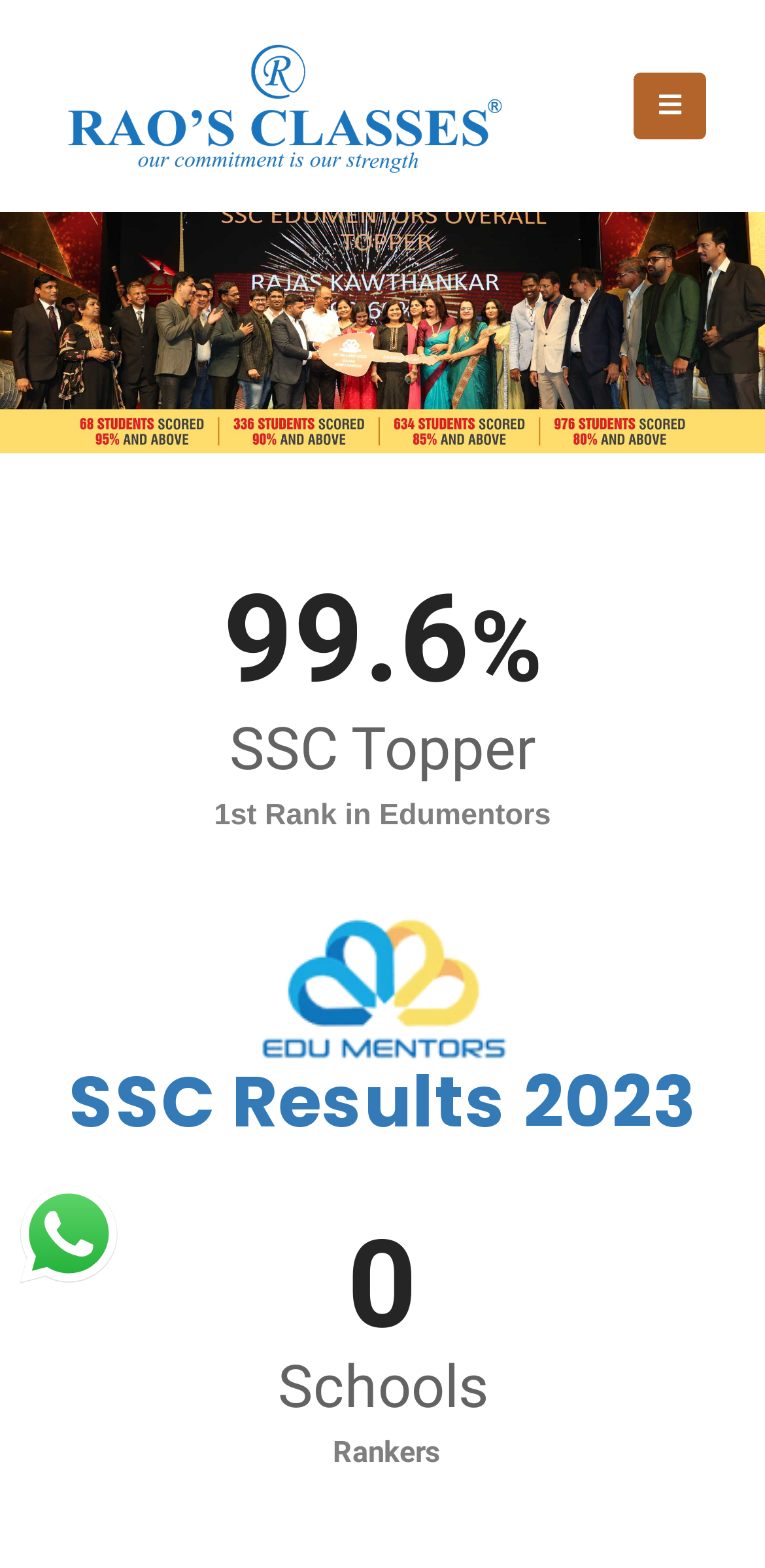Please answer the following question using a single word or phrase: 
What is the category of results shown?

SSC Results 2023